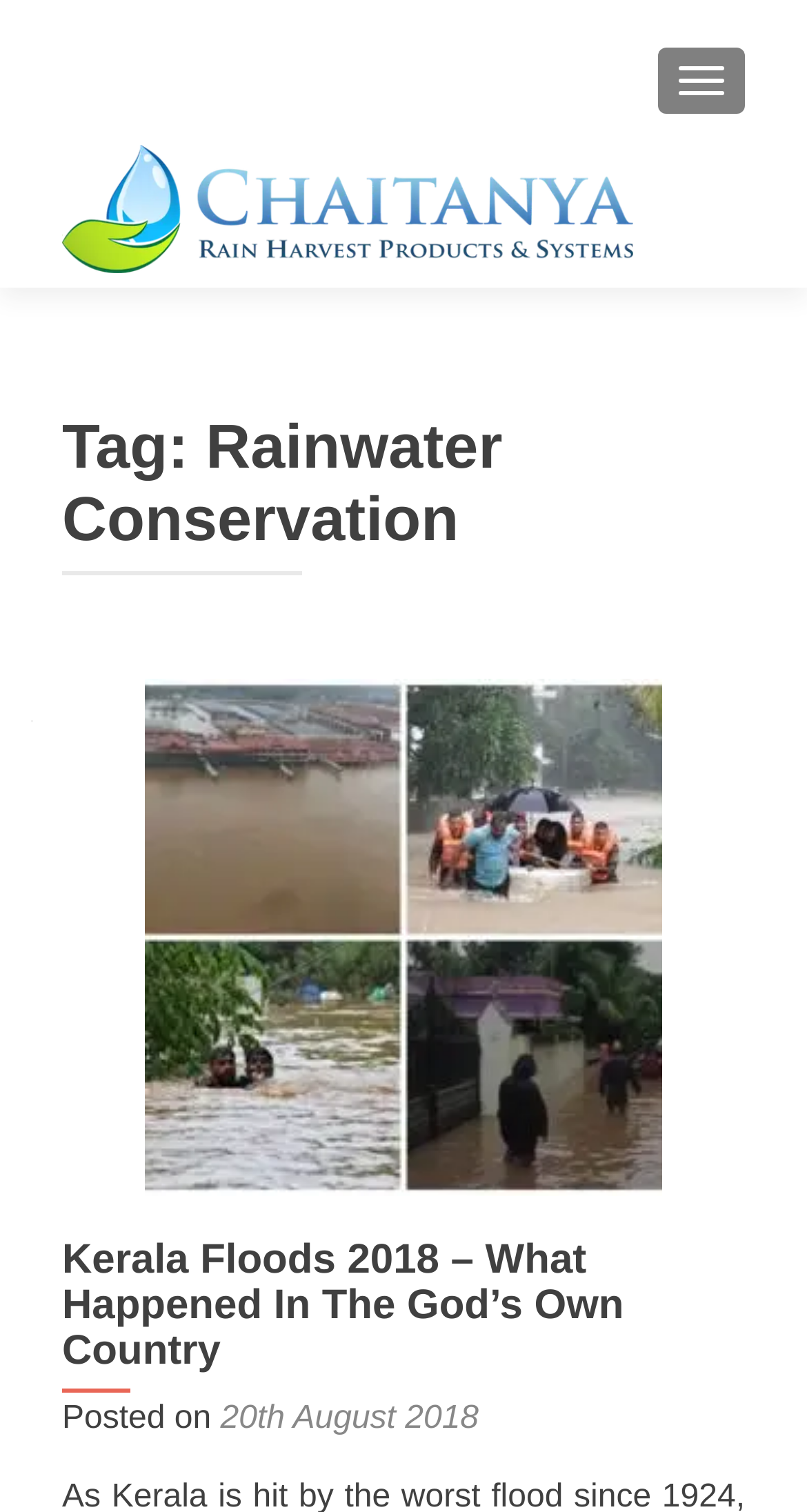Respond to the question below with a single word or phrase:
What is the date of the article 'Kerala Floods 2018 – What Happened In The God’s Own Country'?

20th August 2018